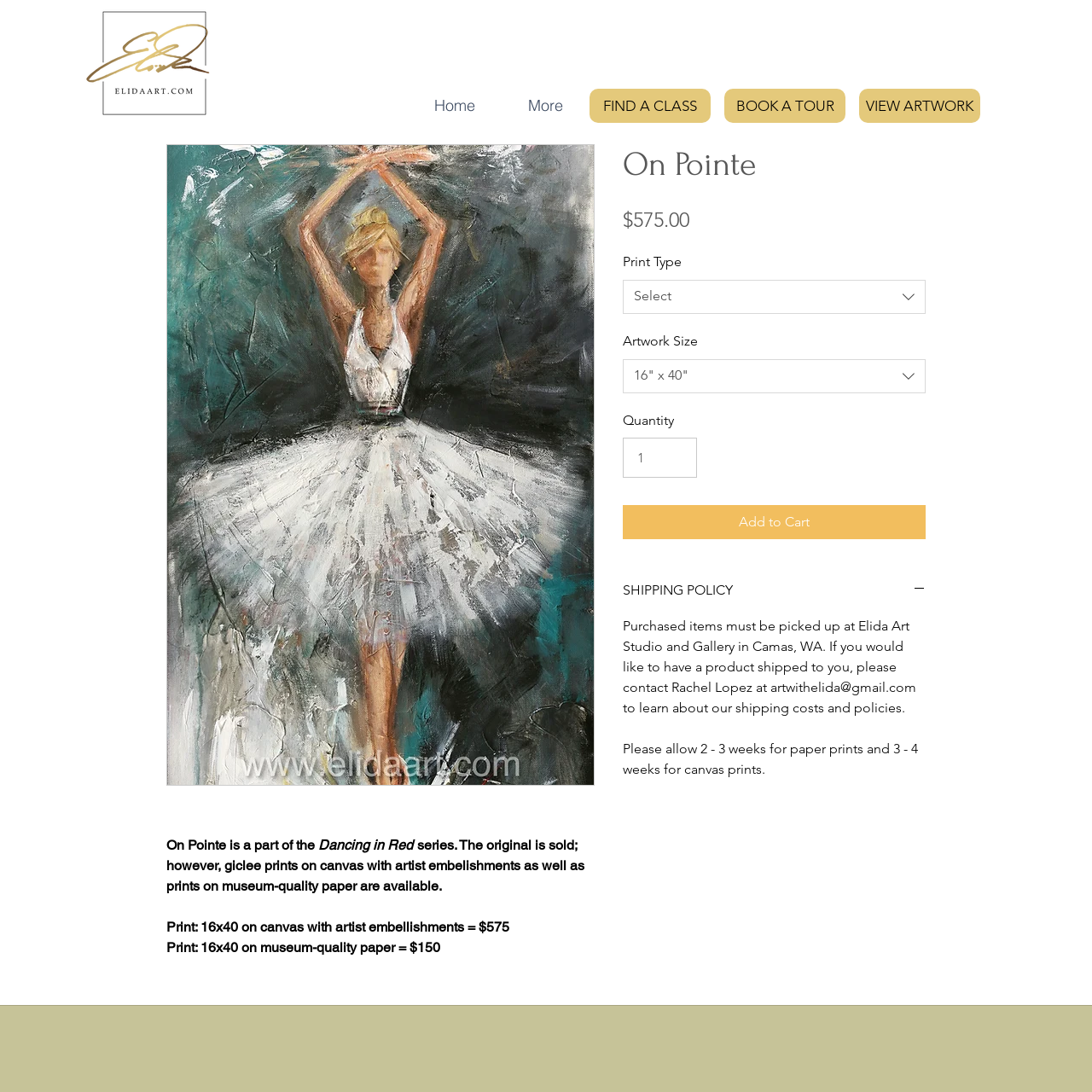Please locate the bounding box coordinates of the region I need to click to follow this instruction: "Select a print type".

[0.57, 0.256, 0.848, 0.287]